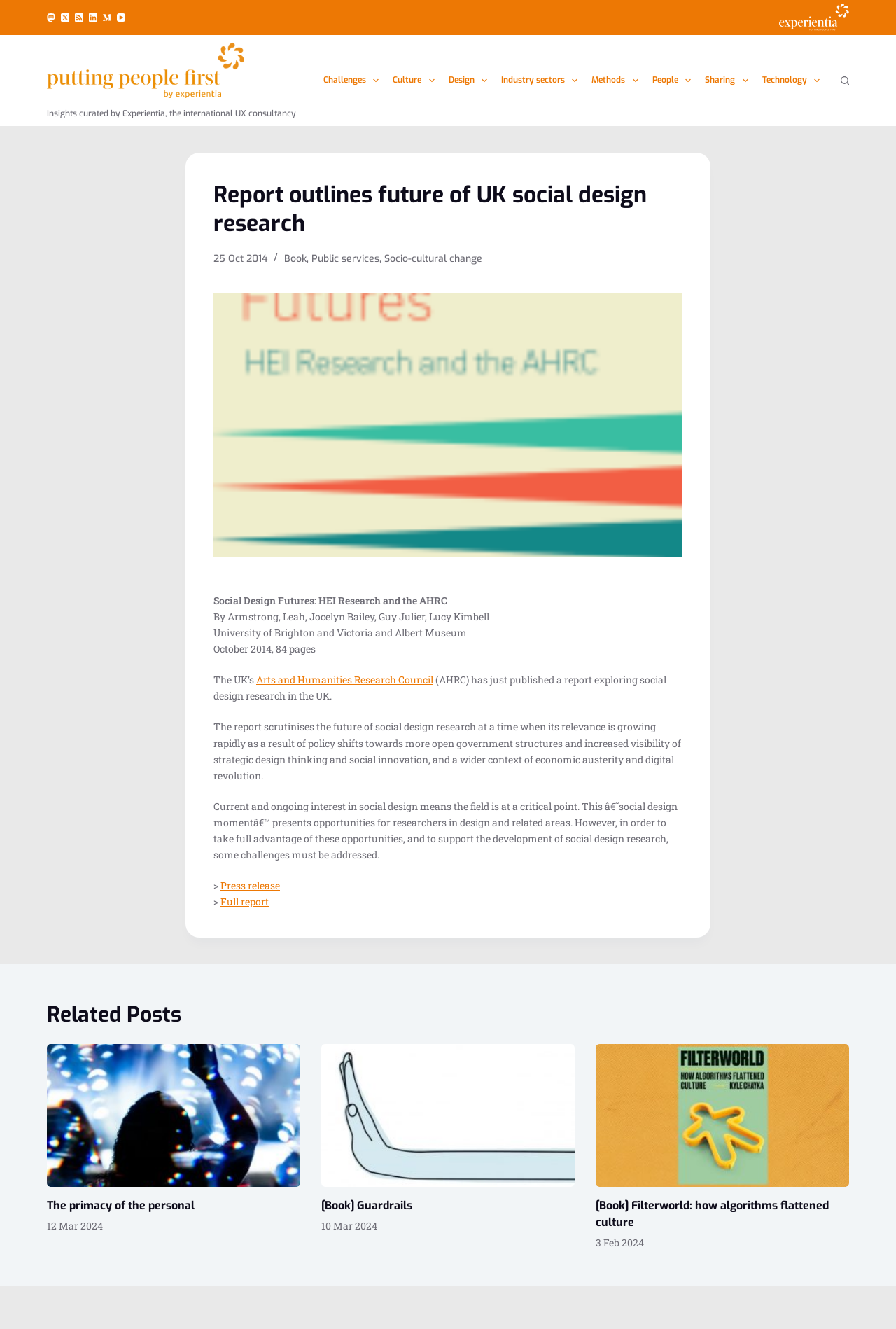Find the bounding box coordinates of the element to click in order to complete the given instruction: "Explore the 'Challenges' menu item."

[0.353, 0.026, 0.431, 0.095]